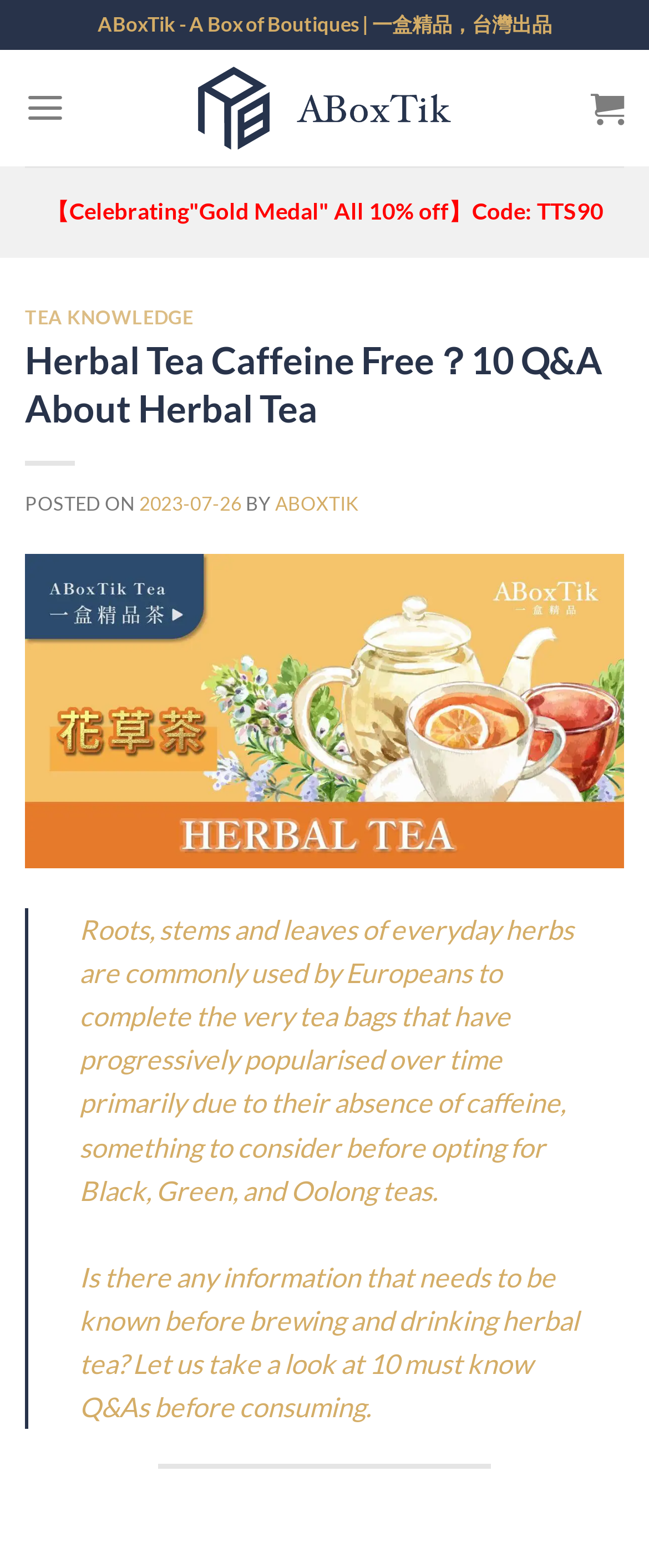Kindly provide the bounding box coordinates of the section you need to click on to fulfill the given instruction: "Open the menu".

[0.038, 0.043, 0.101, 0.095]